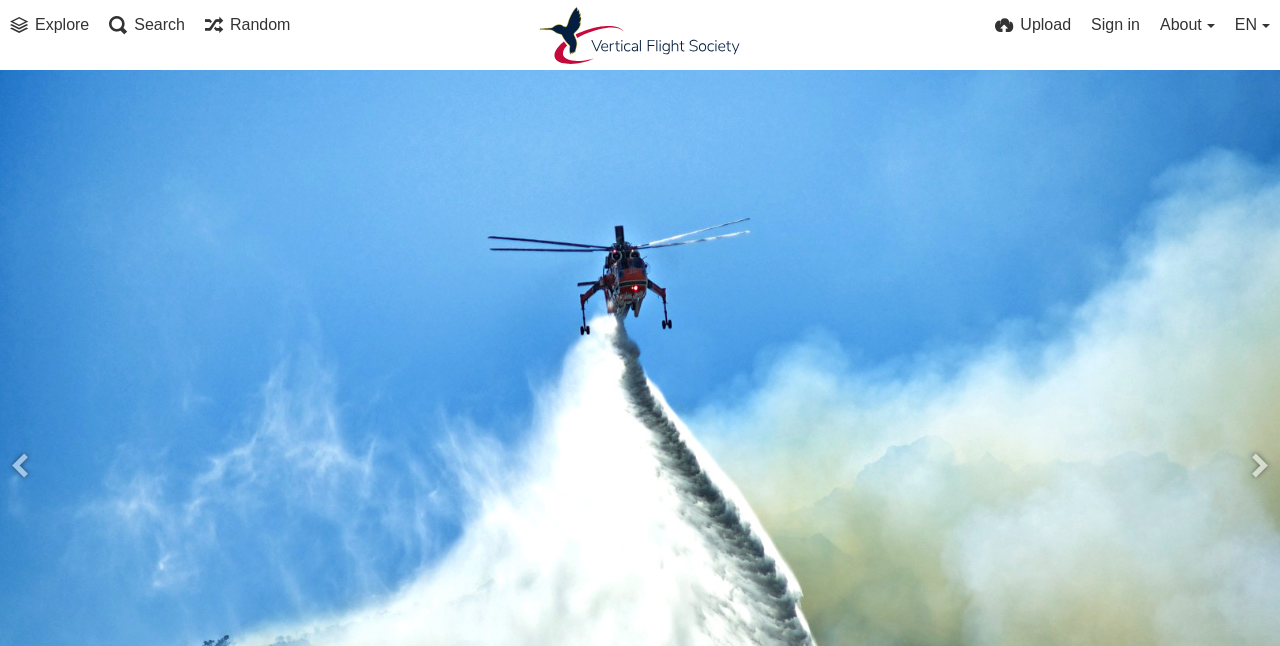Can users upload content to the page? Examine the screenshot and reply using just one word or a brief phrase.

Yes